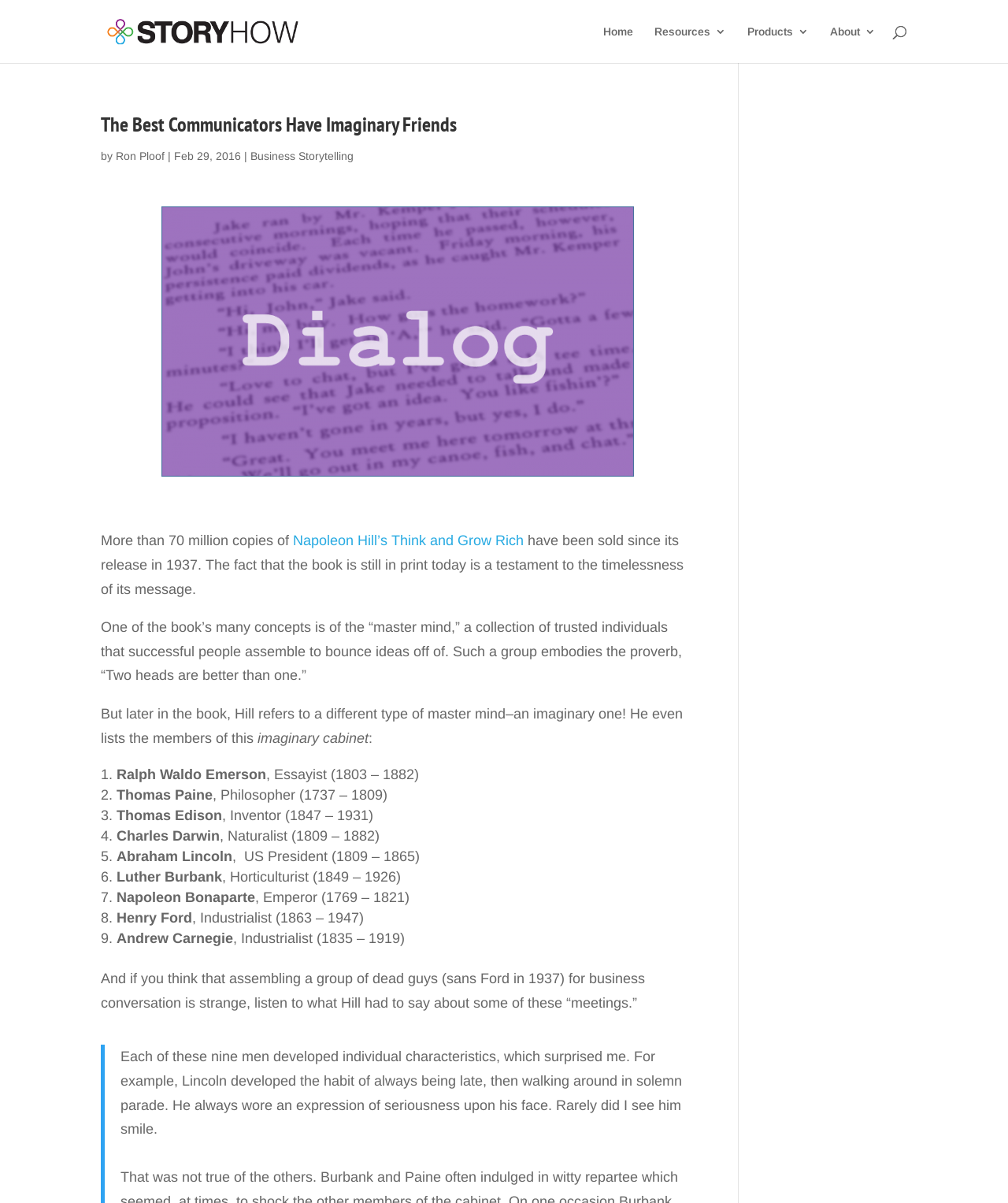What is the title of the article?
Please provide a detailed and comprehensive answer to the question.

The title of the article can be found at the top of the webpage, which is 'The Best Communicators Have Imaginary Friends'.